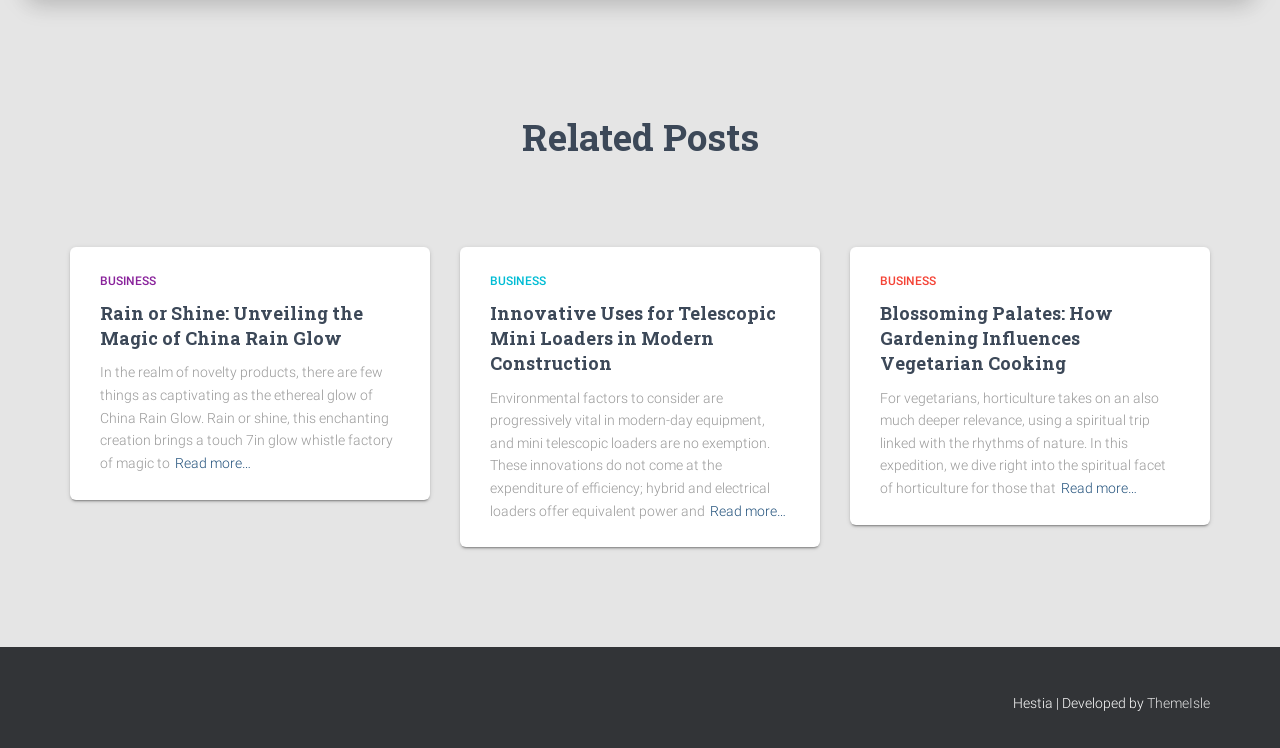Give a one-word or short-phrase answer to the following question: 
What is the topic of the third article?

Gardening and Vegetarian Cooking